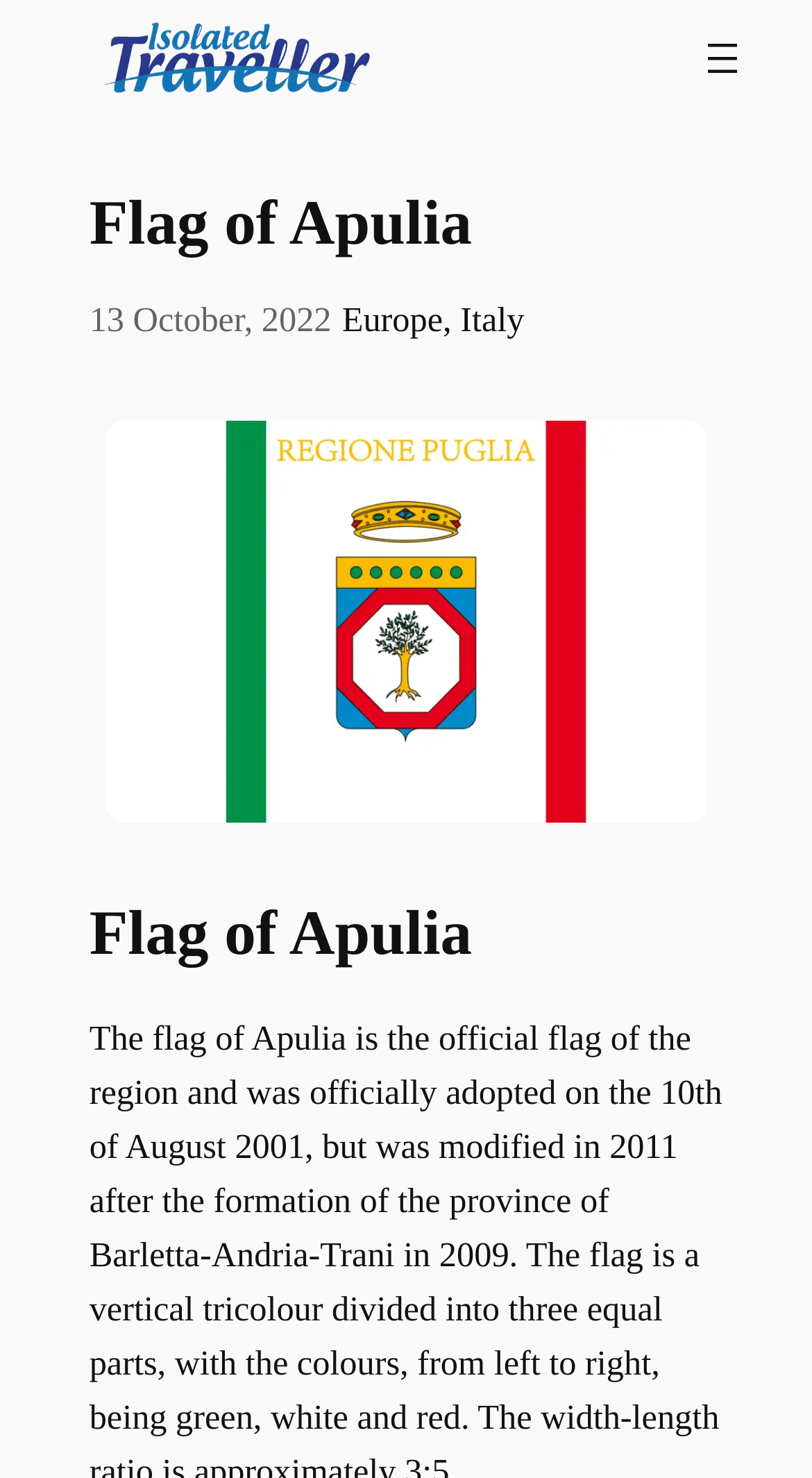What is the date shown on the webpage?
Please provide a detailed answer to the question.

The answer can be obtained by looking at the time element which contains the static text '13 October, 2022'.